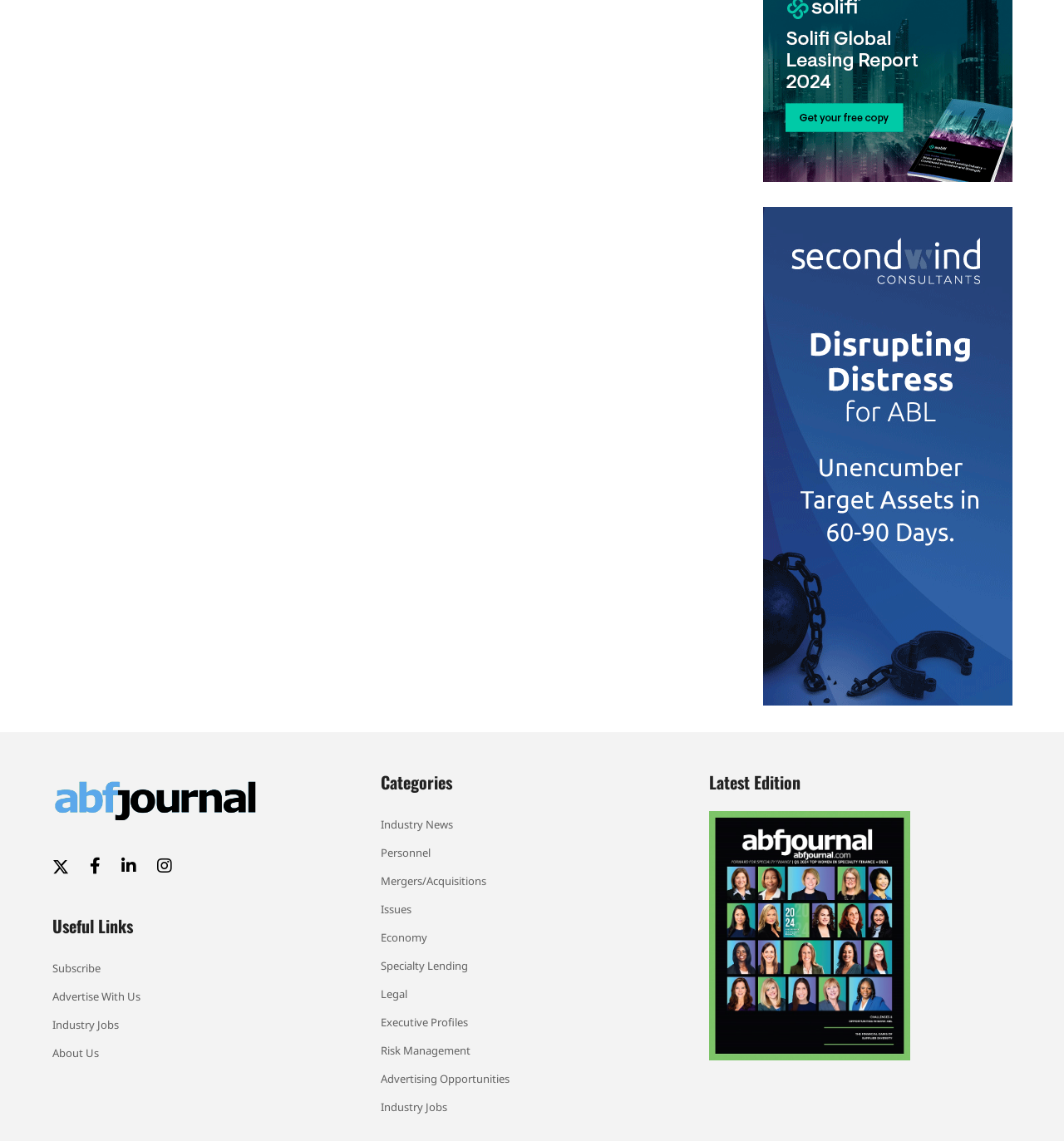Identify the bounding box coordinates for the element that needs to be clicked to fulfill this instruction: "View Latest Edition". Provide the coordinates in the format of four float numbers between 0 and 1: [left, top, right, bottom].

[0.666, 0.812, 0.855, 0.826]